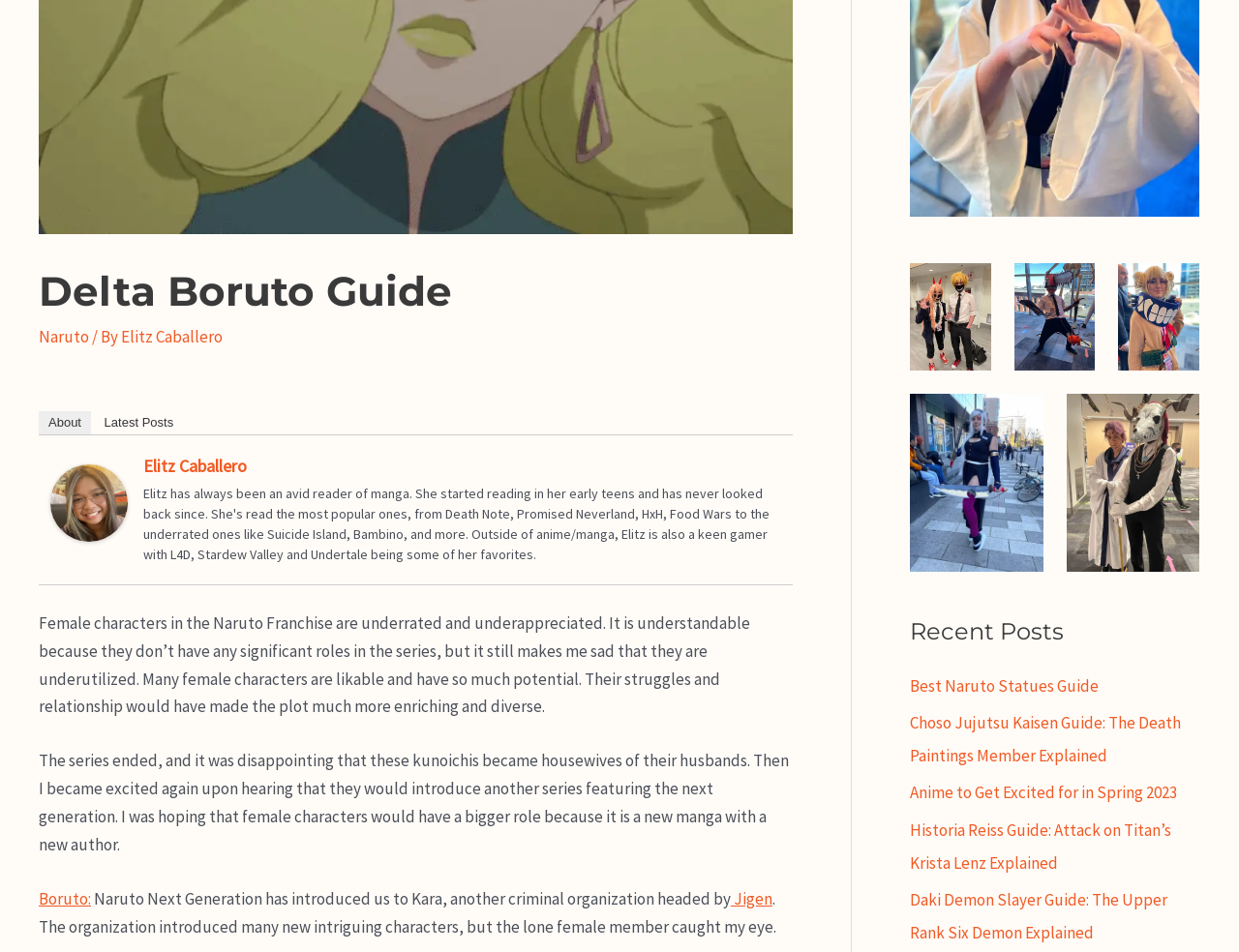Given the element description: "Boruto:", predict the bounding box coordinates of the UI element it refers to, using four float numbers between 0 and 1, i.e., [left, top, right, bottom].

[0.031, 0.933, 0.073, 0.956]